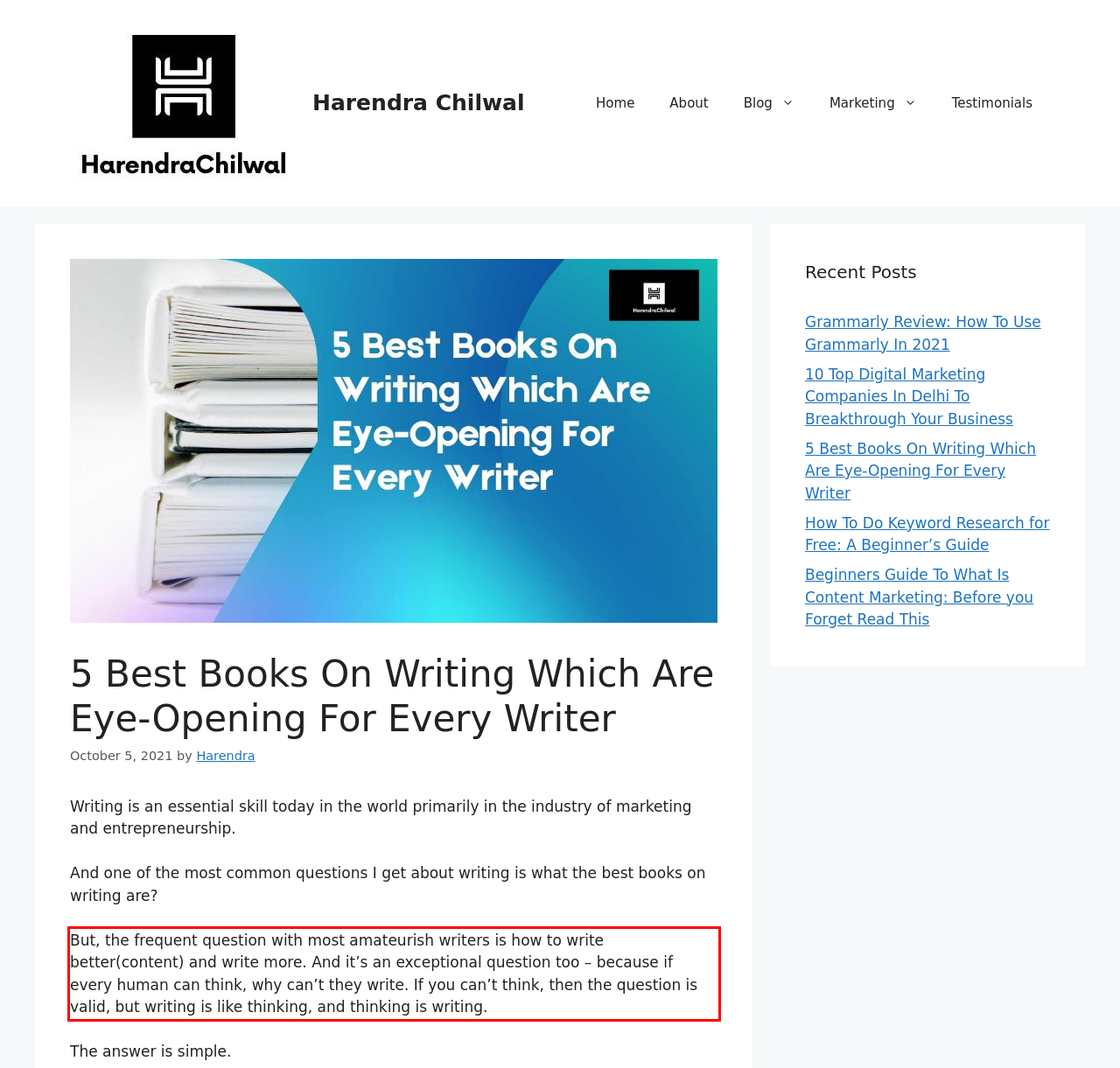There is a screenshot of a webpage with a red bounding box around a UI element. Please use OCR to extract the text within the red bounding box.

But, the frequent question with most amateurish writers is how to write better(content) and write more. And it’s an exceptional question too – because if every human can think, why can’t they write. If you can’t think, then the question is valid, but writing is like thinking, and thinking is writing.